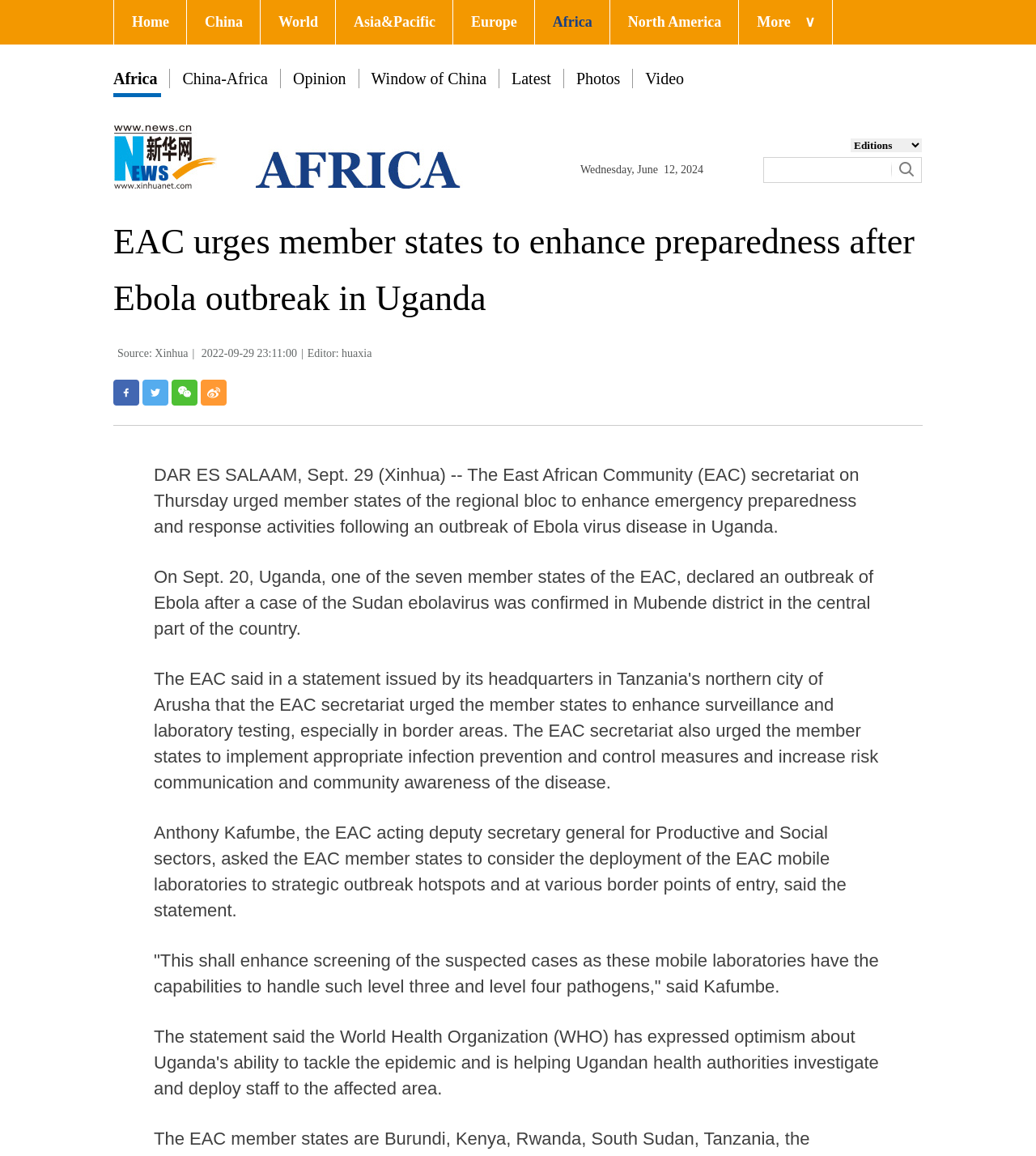Locate the bounding box coordinates of the item that should be clicked to fulfill the instruction: "Share to Facebook".

[0.109, 0.328, 0.134, 0.351]